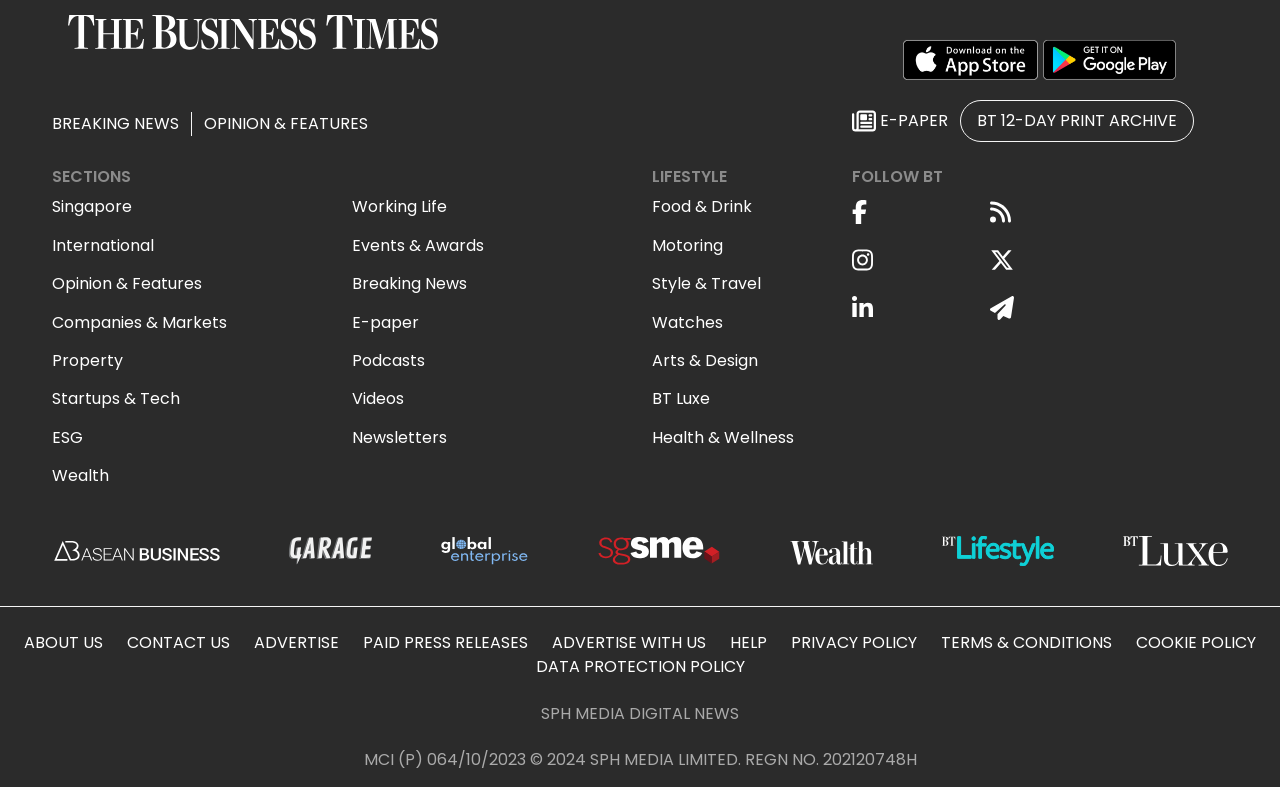Find the bounding box coordinates for the UI element that matches this description: "privacy policy".

[0.609, 0.801, 0.726, 0.83]